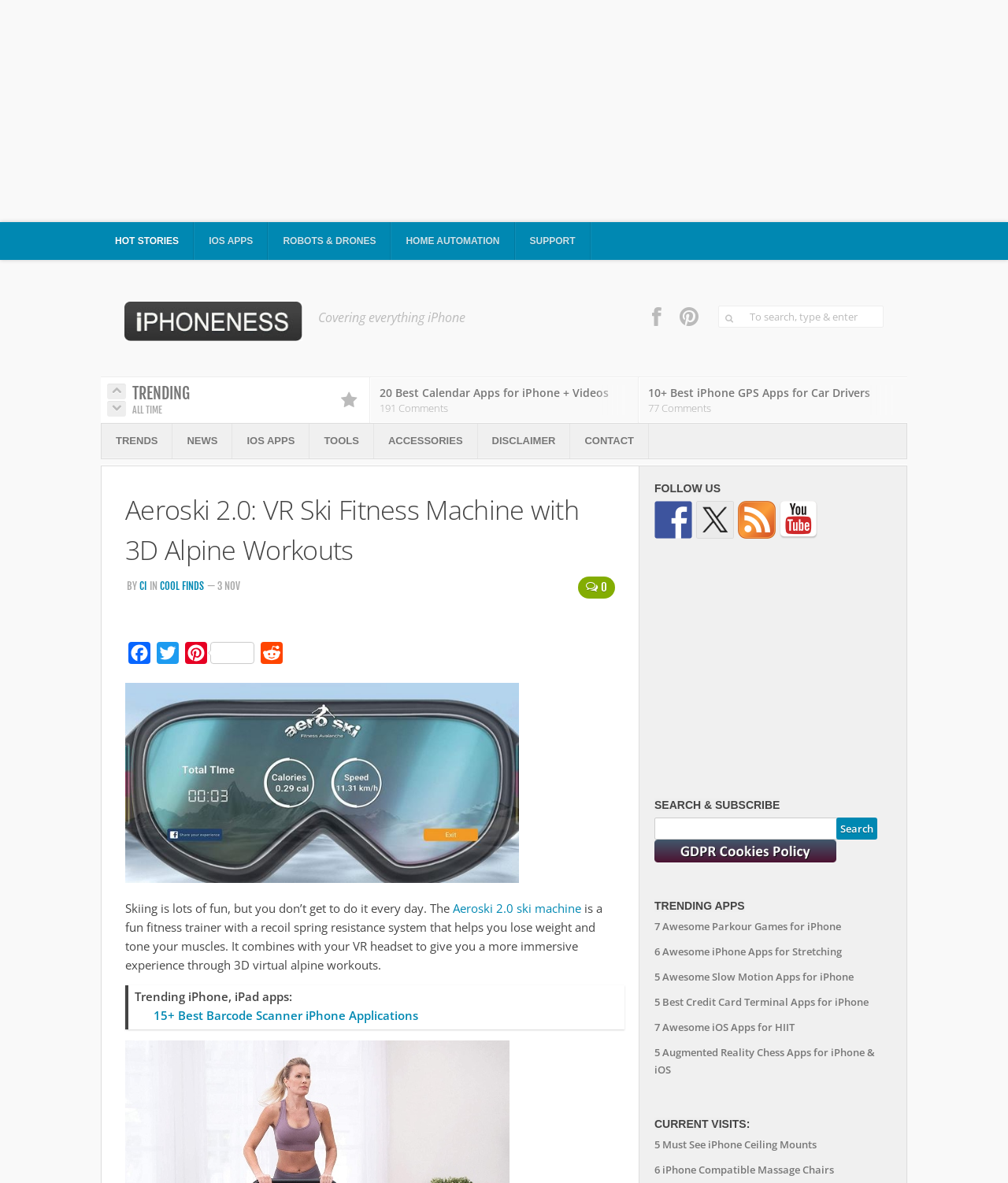Provide a one-word or brief phrase answer to the question:
What is the purpose of the Aeroski 2.0 ski machine?

fitness trainer